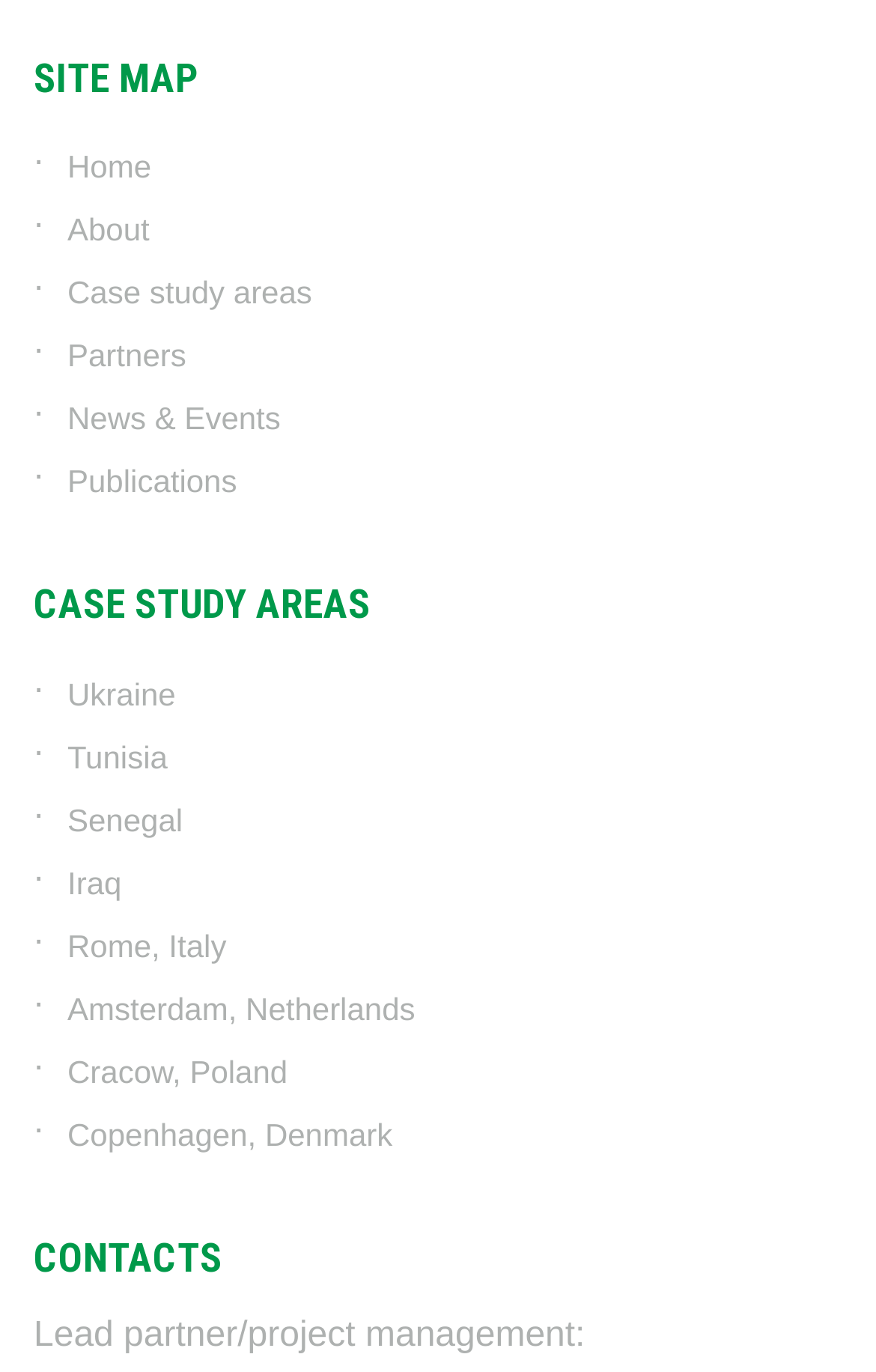From the image, can you give a detailed response to the question below:
How many case study areas are listed?

I counted the number of links under the 'CASE STUDY AREAS' heading, which are Ukraine, Tunisia, Senegal, Iraq, Rome, Italy, Amsterdam, Netherlands, Cracow, Poland, and Copenhagen, Denmark. There are 9 links in total.